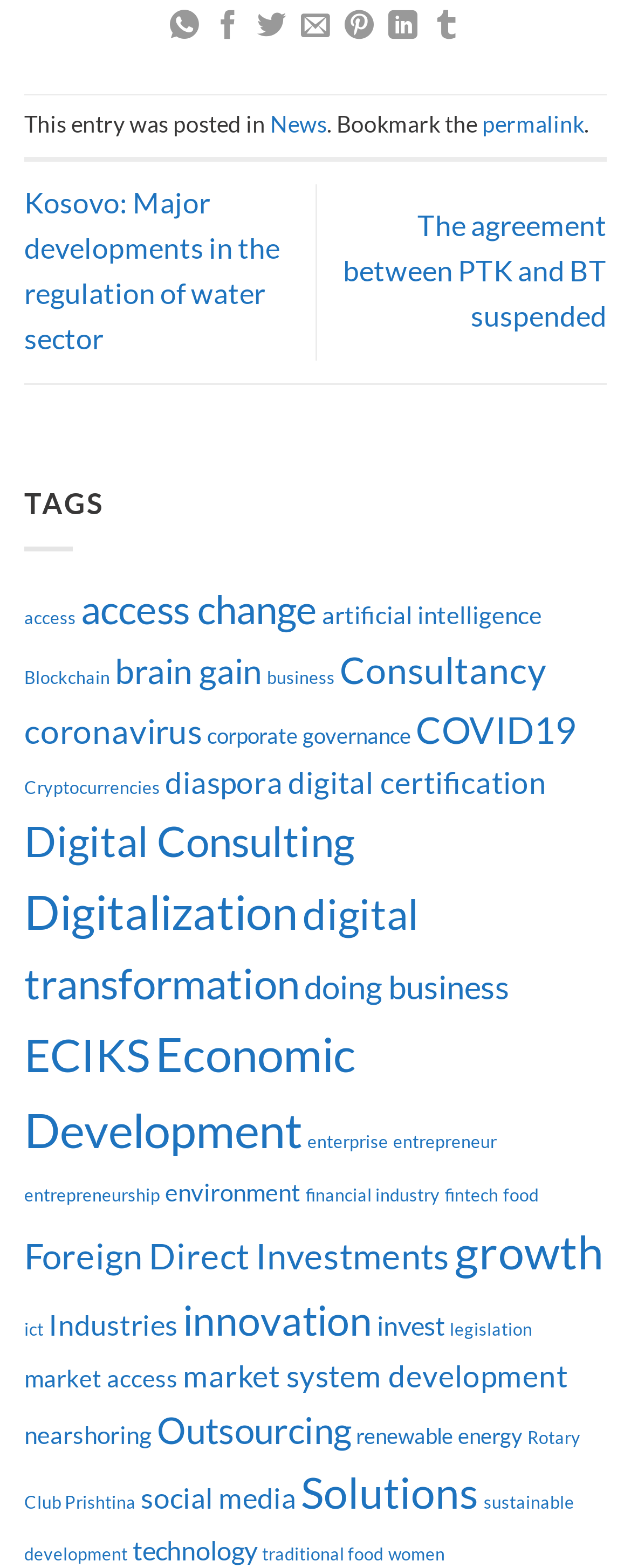Please identify the bounding box coordinates of the area that needs to be clicked to fulfill the following instruction: "Click on the 'Kosovo: Major developments in the regulation of water sector' link."

[0.038, 0.119, 0.444, 0.227]